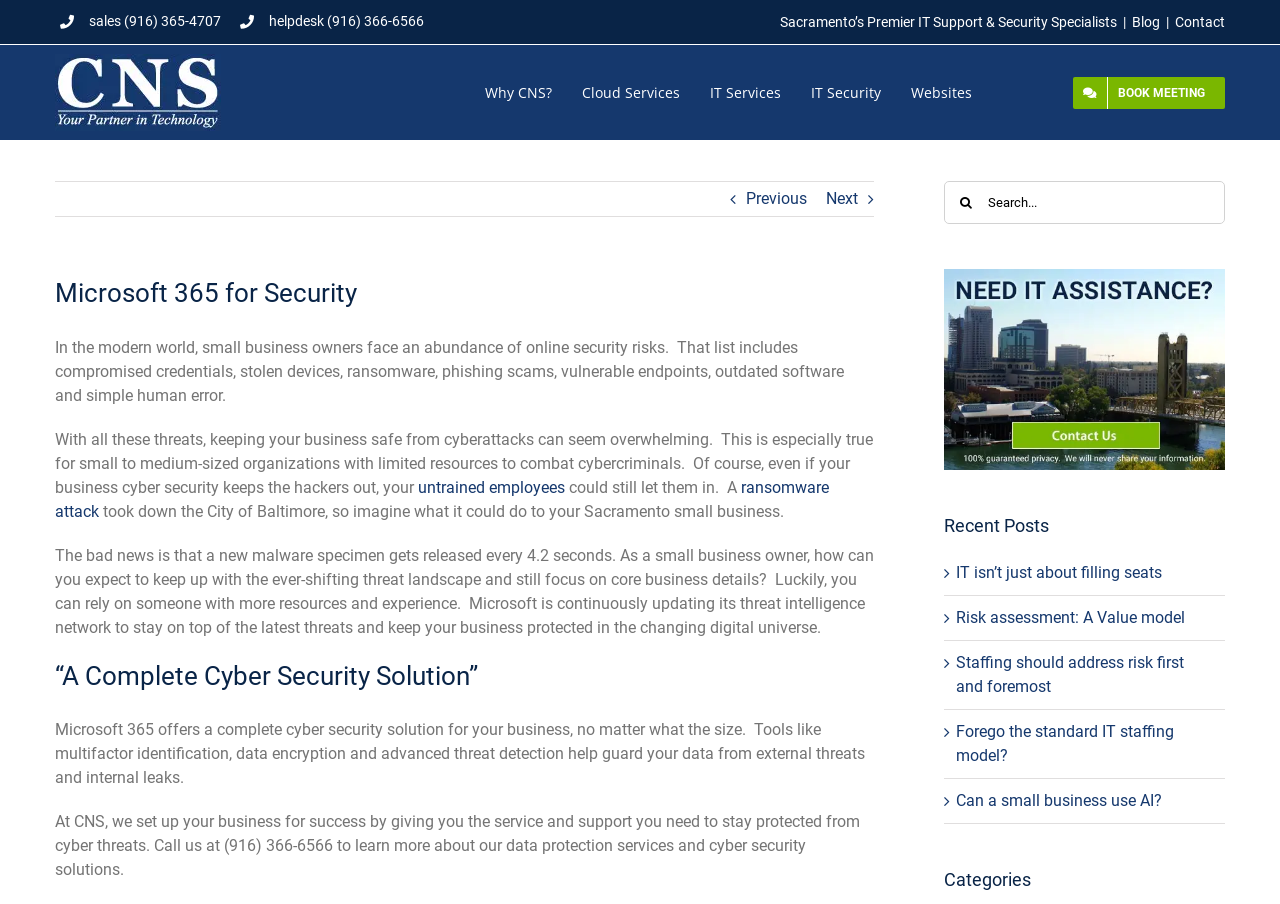What is the name of the company providing IT support and security services?
Refer to the image and provide a one-word or short phrase answer.

Capital Network Solutions, Inc.